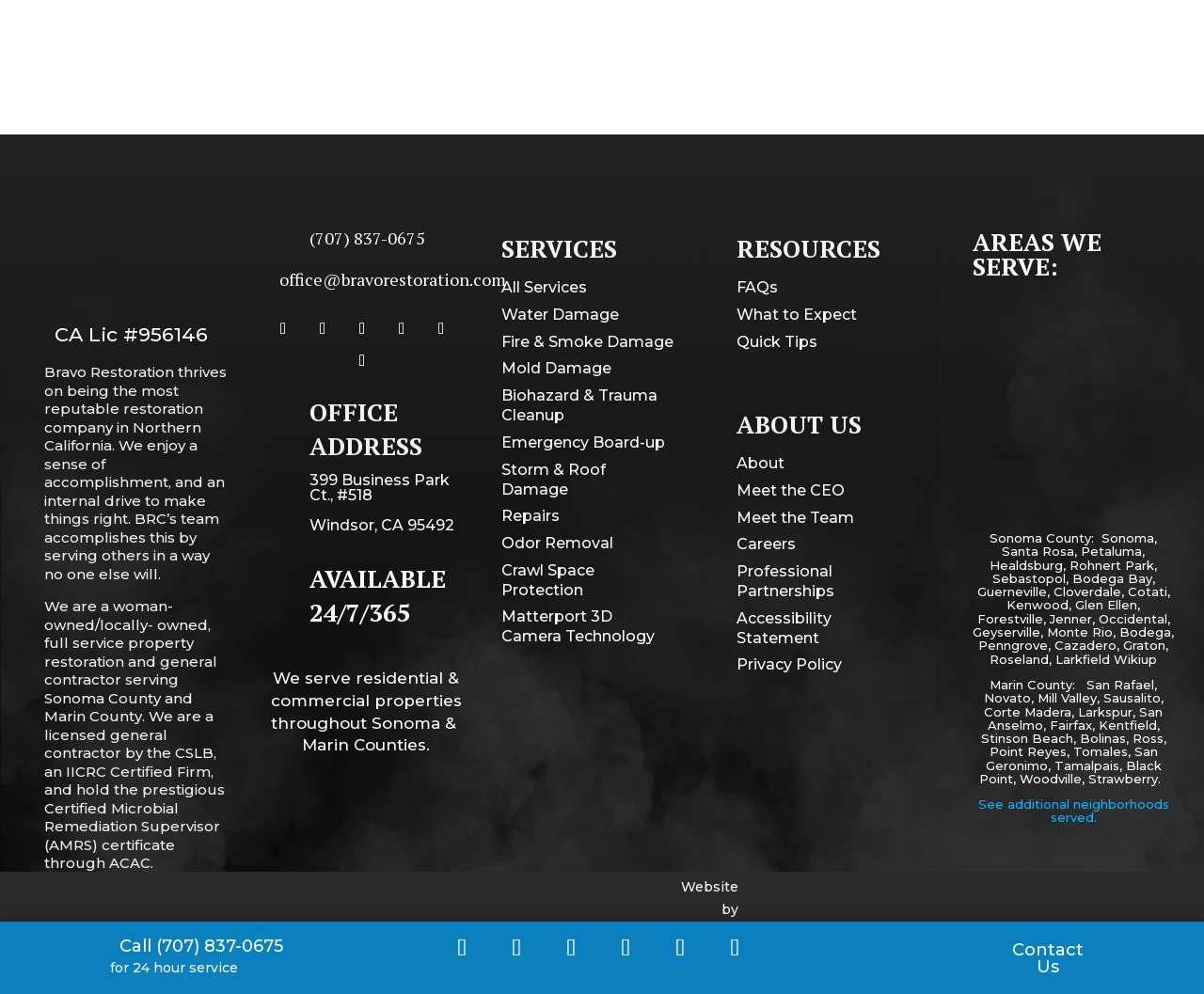Can you find the bounding box coordinates for the element that needs to be clicked to execute this instruction: "View available services"? The coordinates should be given as four float numbers between 0 and 1, i.e., [left, top, right, bottom].

[0.416, 0.279, 0.487, 0.297]